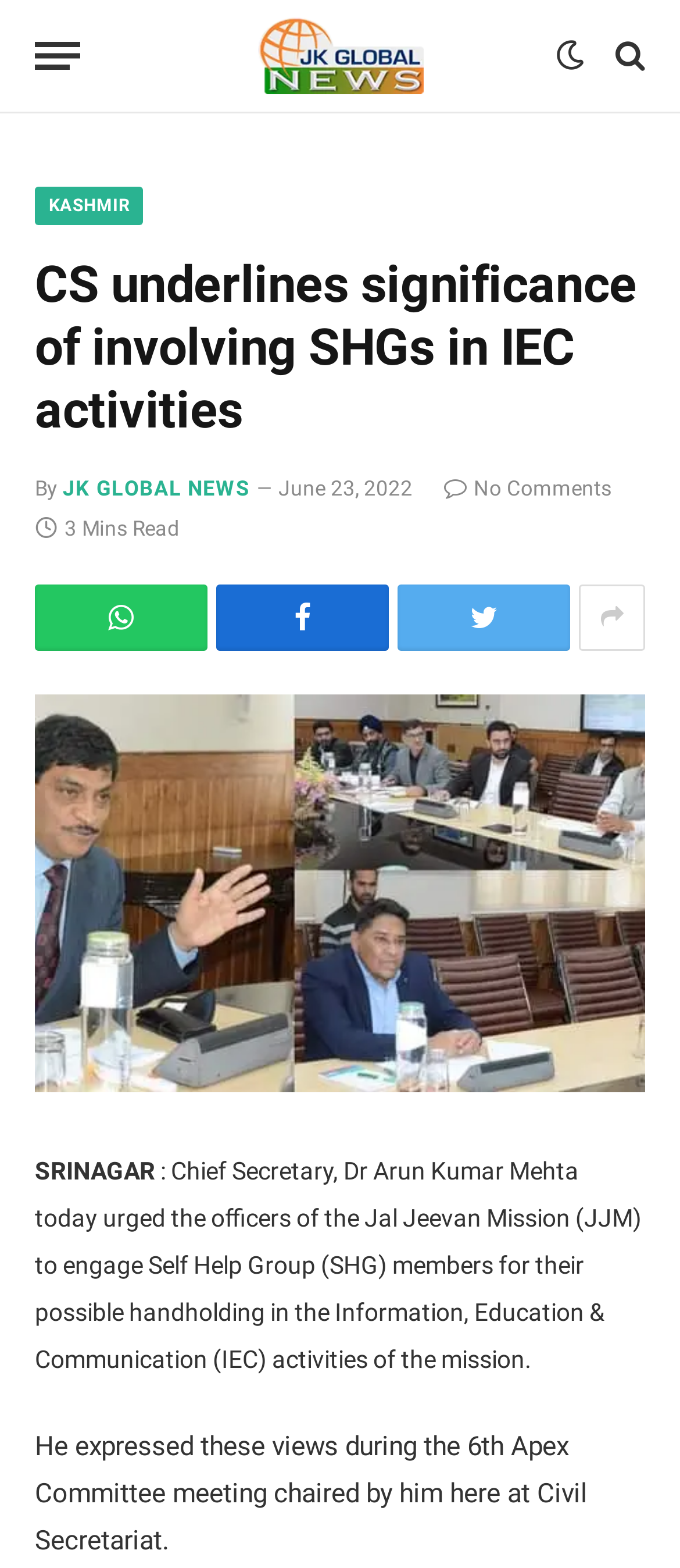Give a one-word or short phrase answer to the question: 
How many minutes does it take to read the article?

3 Mins